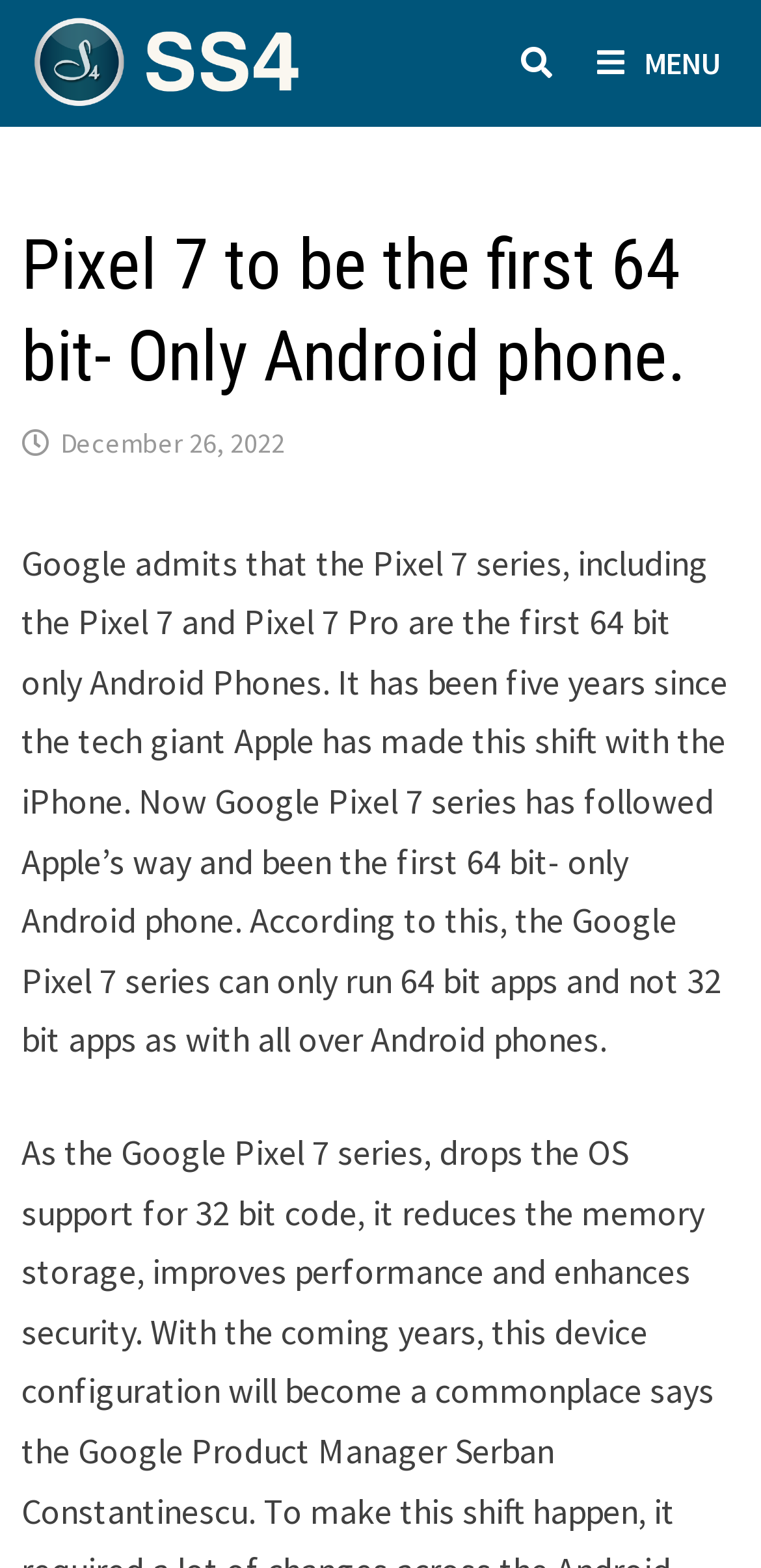Using the image as a reference, answer the following question in as much detail as possible:
What type of apps can the Google Pixel 7 series run?

The article states that the Google Pixel 7 series can only run 64-bit apps and not 32-bit apps as with all other Android phones. This information is obtained from the StaticText element with the text 'According to this, the Google Pixel 7 series can only run 64 bit apps and not 32 bit apps as with all over Android phones.'